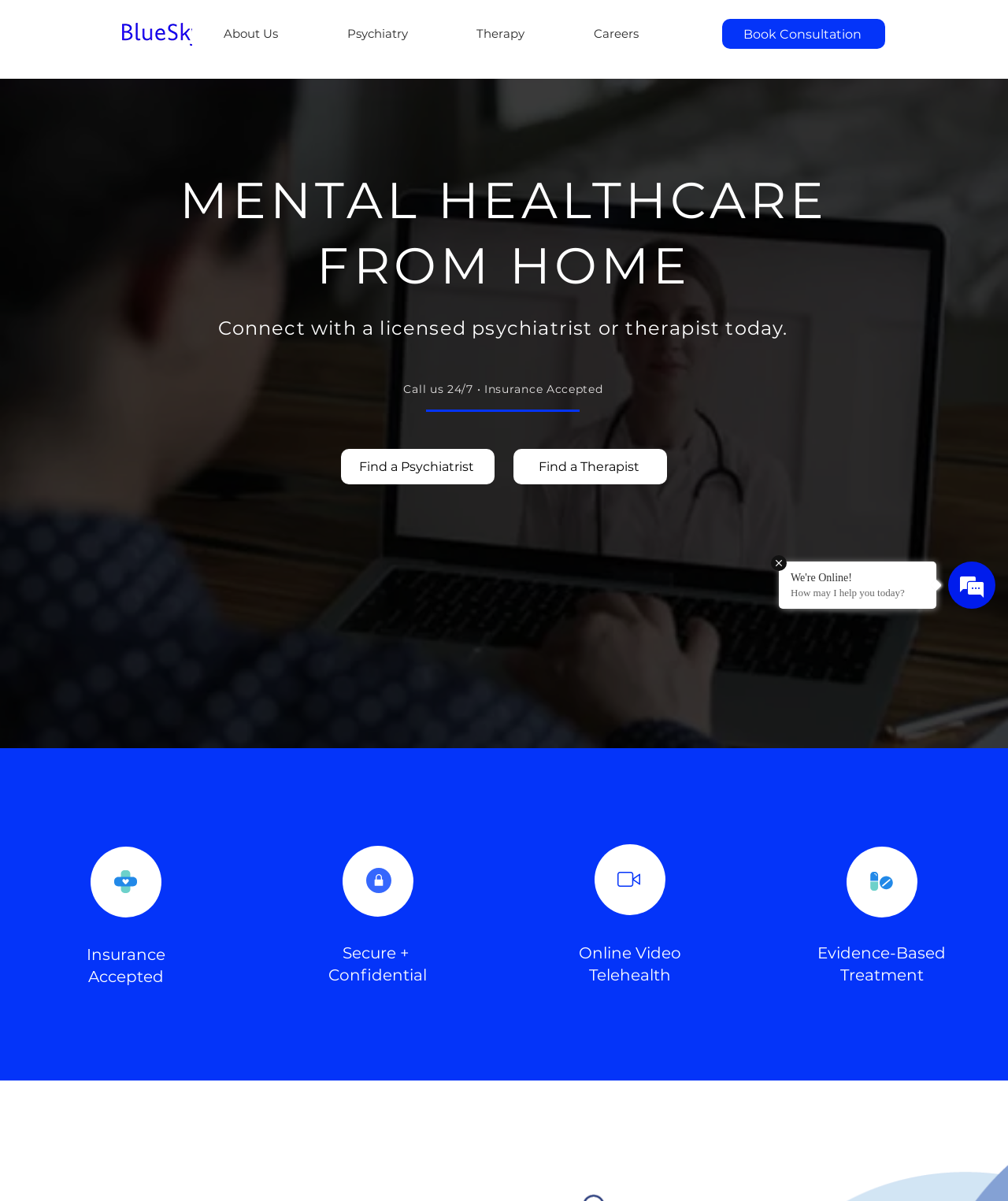How many navigation links are available? Refer to the image and provide a one-word or short phrase answer.

4